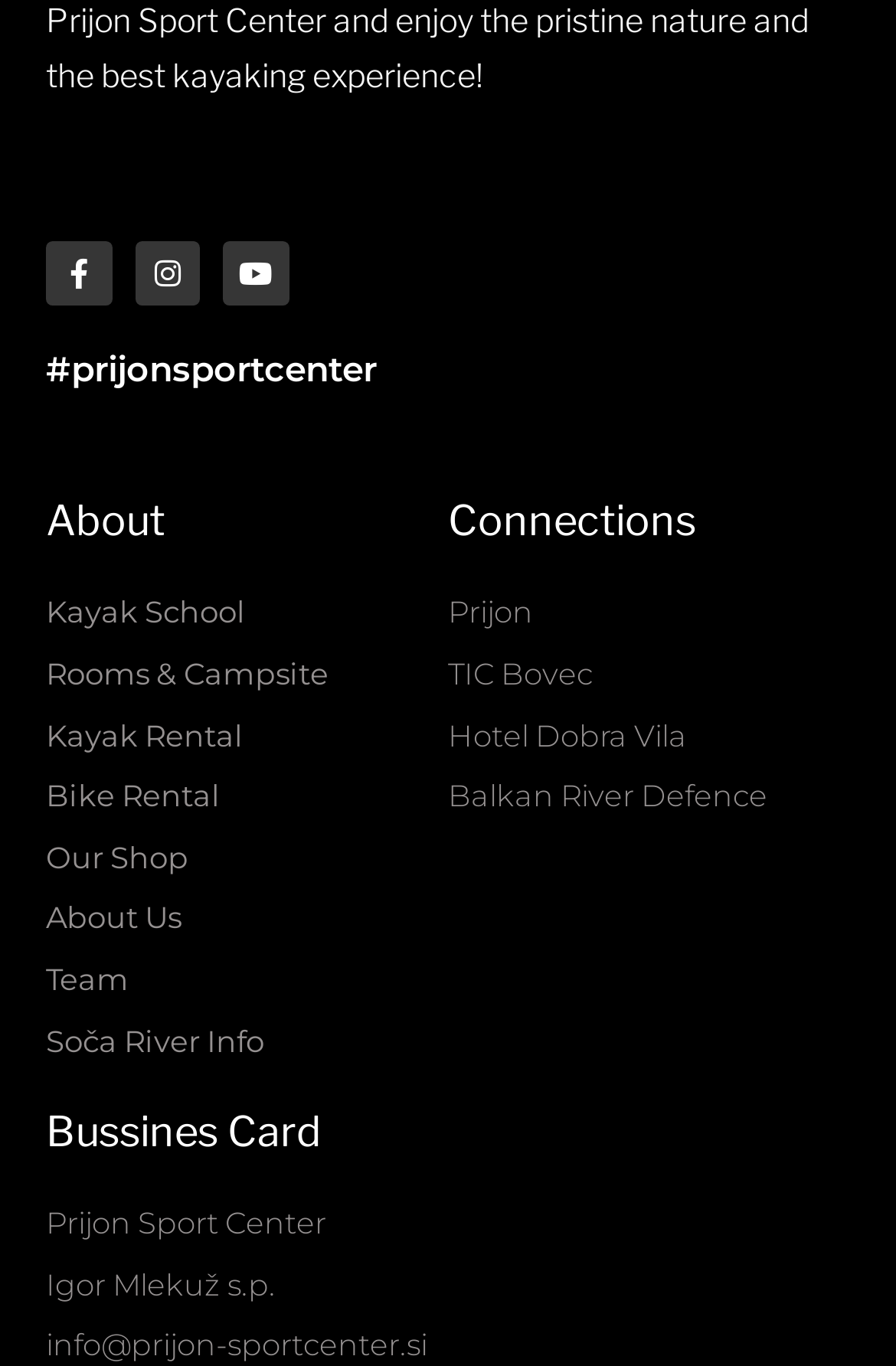How many links are available under 'Connections' section?
Please respond to the question with a detailed and thorough explanation.

The 'Connections' section has four links, namely 'Prijon', 'TIC Bovec', 'Hotel Dobra Vila', and 'Balkan River Defence'.